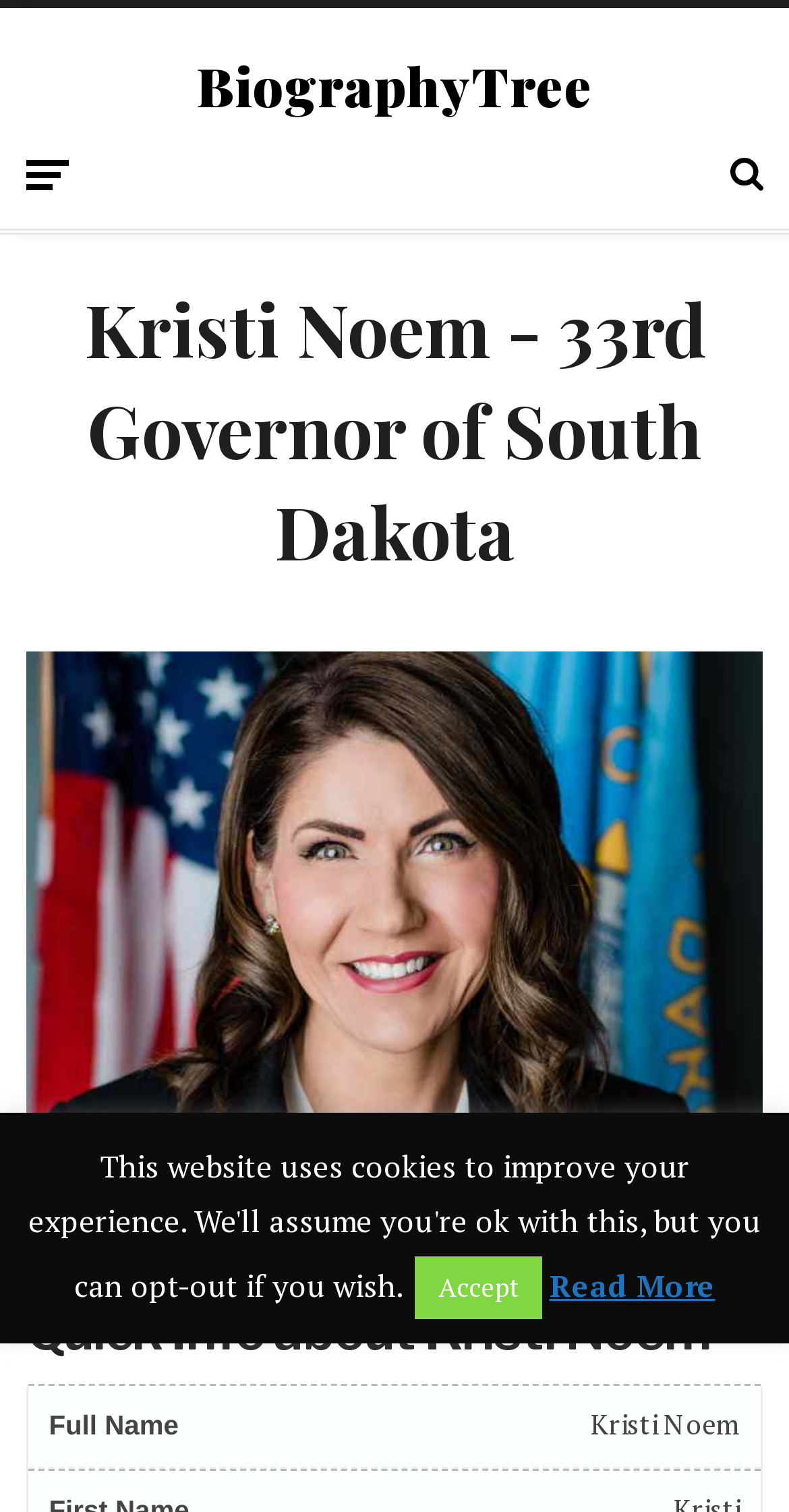Using floating point numbers between 0 and 1, provide the bounding box coordinates in the format (top-left x, top-left y, bottom-right x, bottom-right y). Locate the UI element described here: Read More

[0.696, 0.836, 0.906, 0.863]